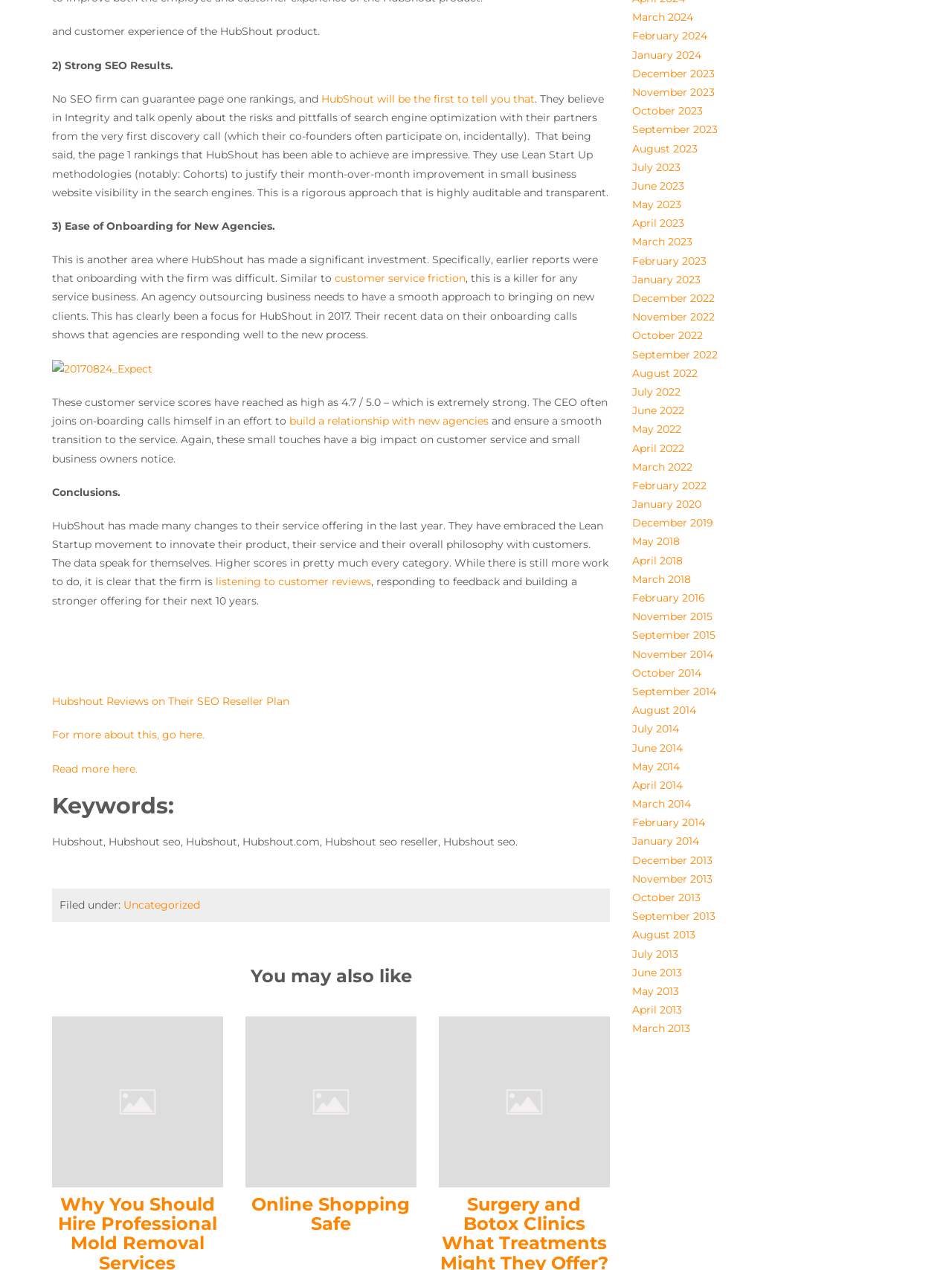Please identify the bounding box coordinates of where to click in order to follow the instruction: "Click on 'HubShout Reviews on Their SEO Reseller Plan'".

[0.055, 0.547, 0.304, 0.558]